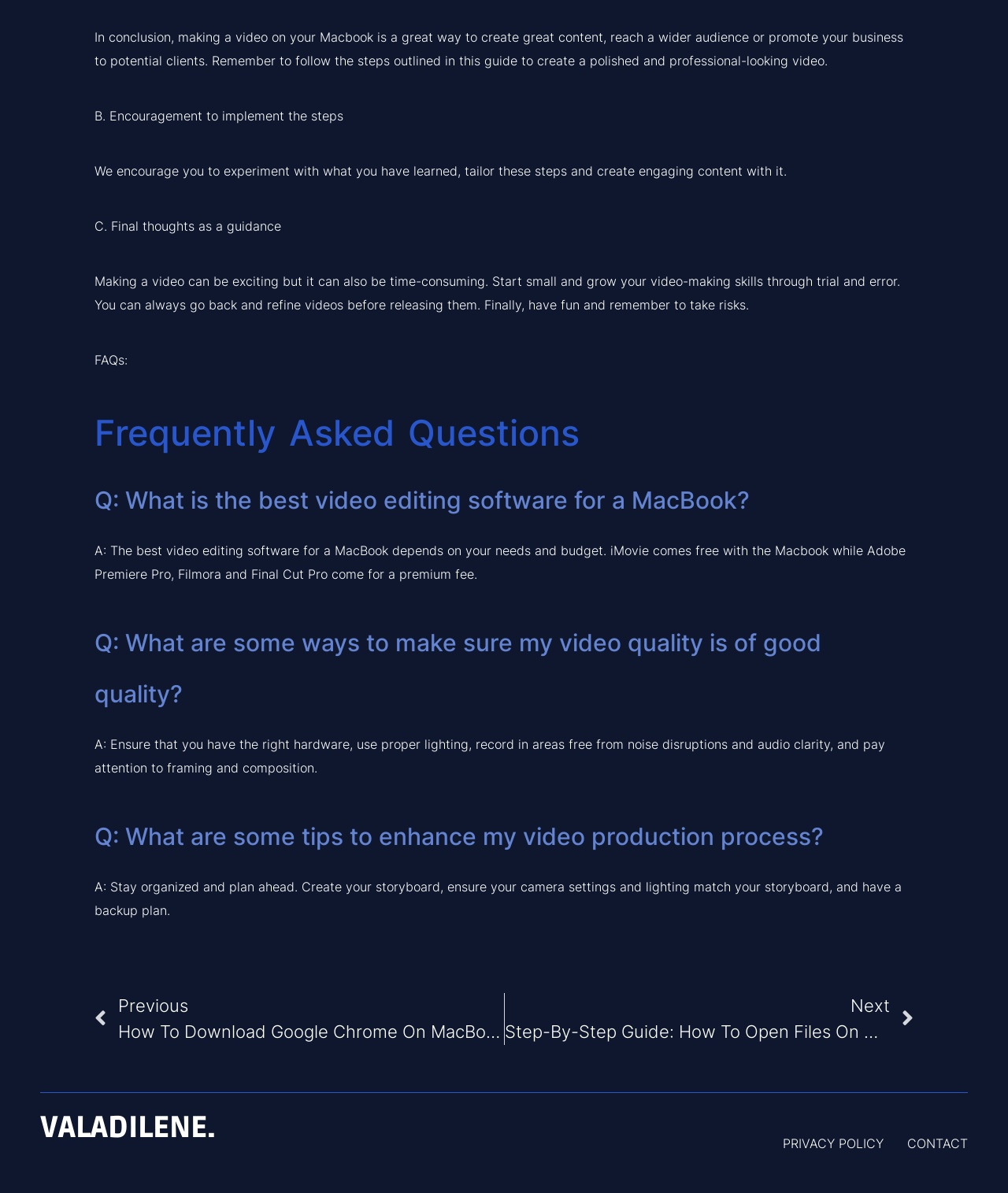With reference to the image, please provide a detailed answer to the following question: What is the importance of proper lighting in video recording?

The webpage mentions that proper lighting is essential to ensure good video quality. It is one of the factors to consider when recording a video to ensure that the video quality is of good quality.